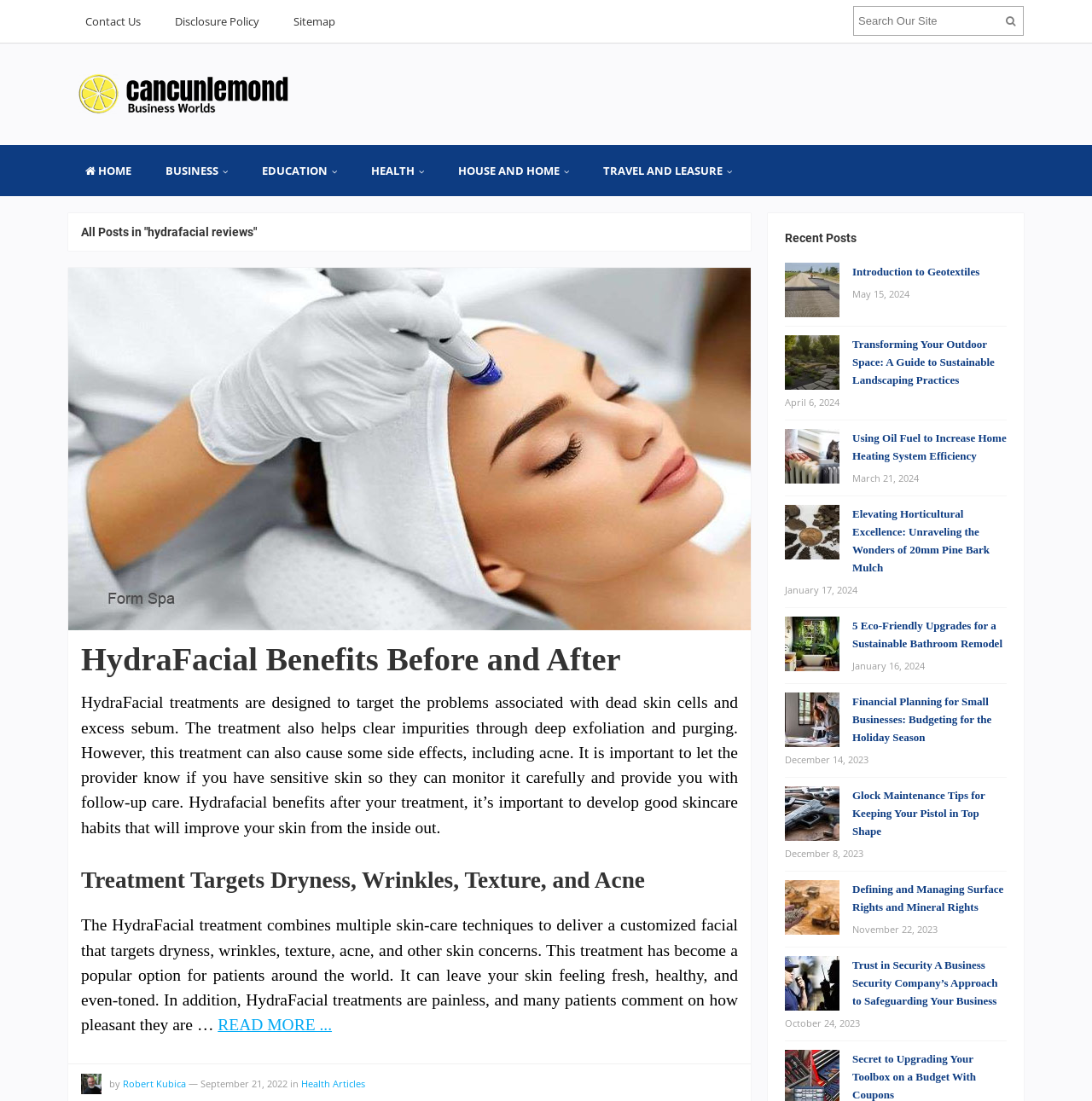Find the bounding box coordinates for the element described here: "name="s" placeholder="Search Our Site"".

[0.781, 0.005, 0.938, 0.033]